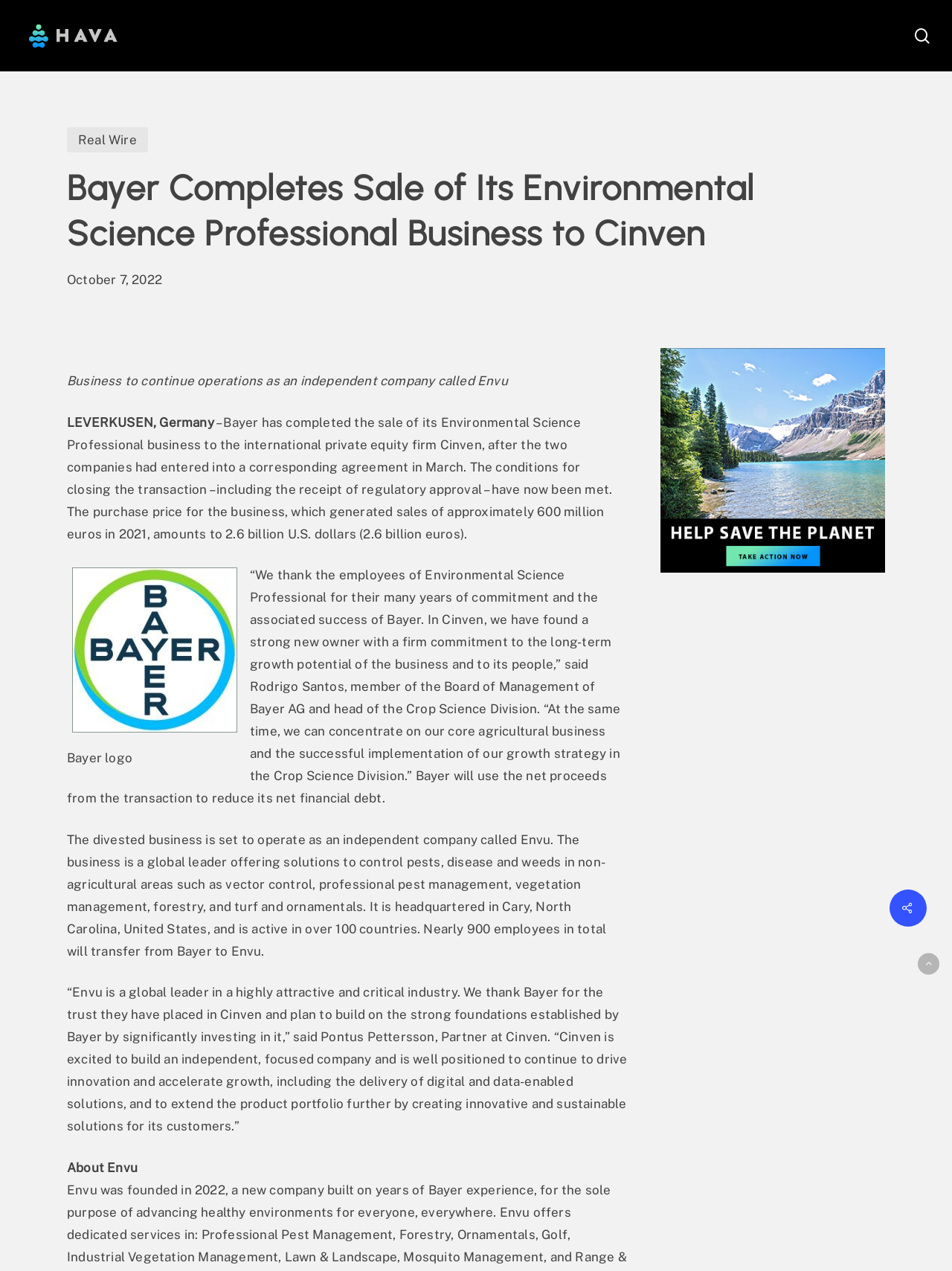Provide a short answer using a single word or phrase for the following question: 
What is the name of the new independent company that will operate the Environmental Science Professional business?

Envu